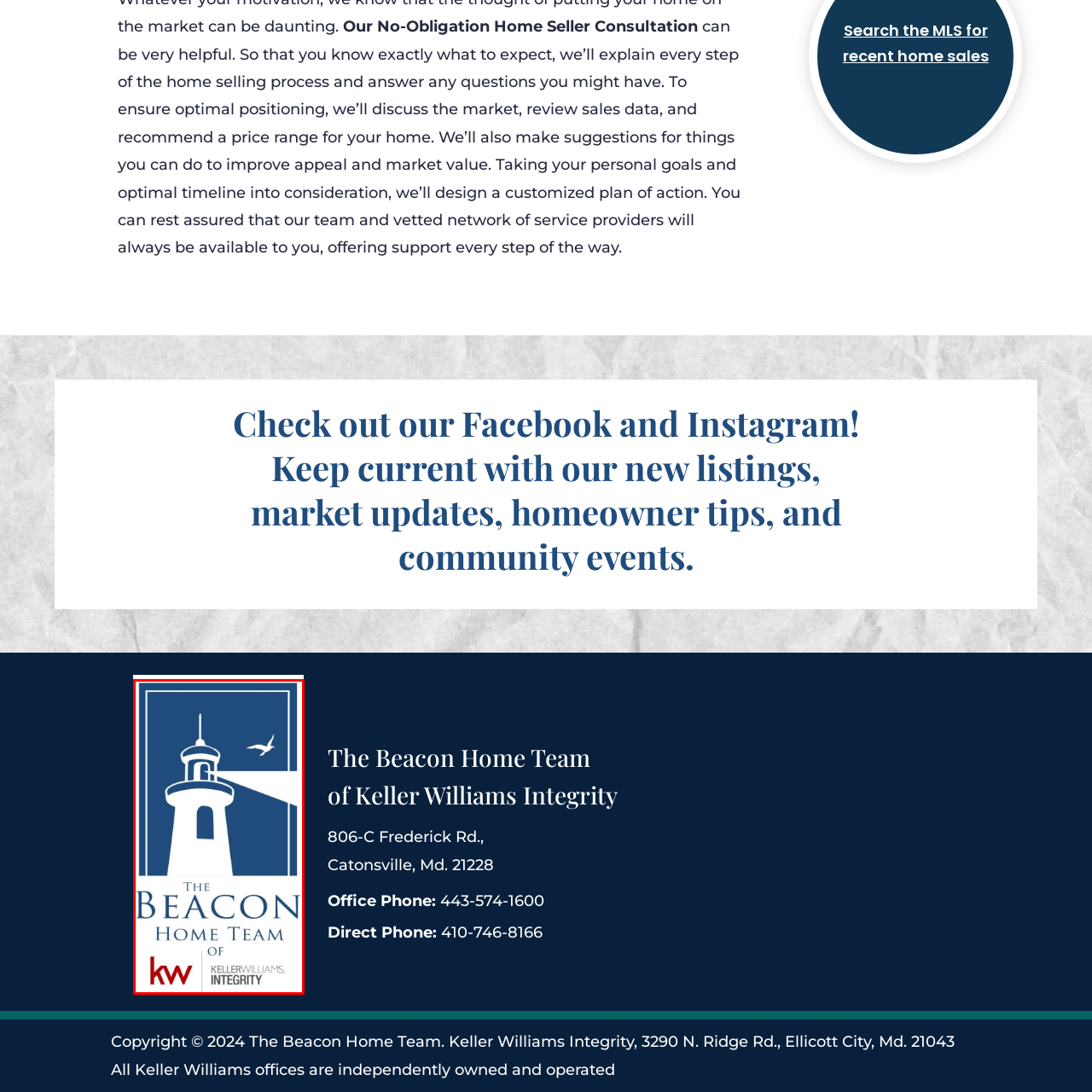Observe the image within the red boundary, What is the iconic logo of Keller Williams? Respond with a one-word or short phrase answer.

Red 'kw' logo